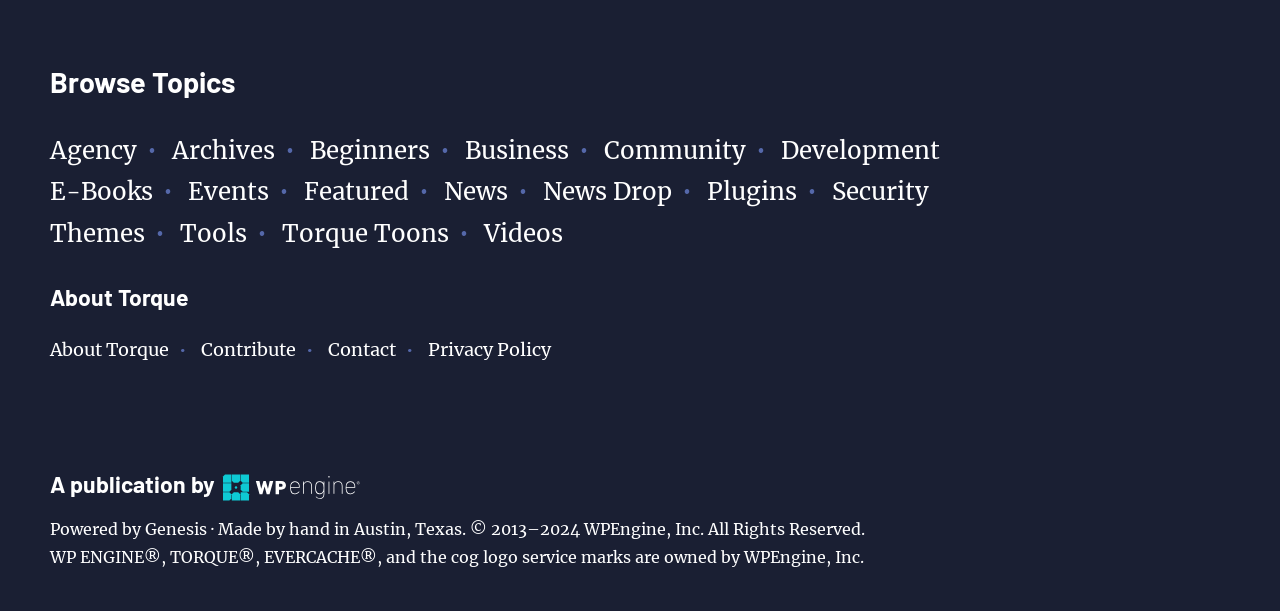Identify the bounding box coordinates for the UI element described as follows: "Agency". Ensure the coordinates are four float numbers between 0 and 1, formatted as [left, top, right, bottom].

[0.039, 0.221, 0.115, 0.272]